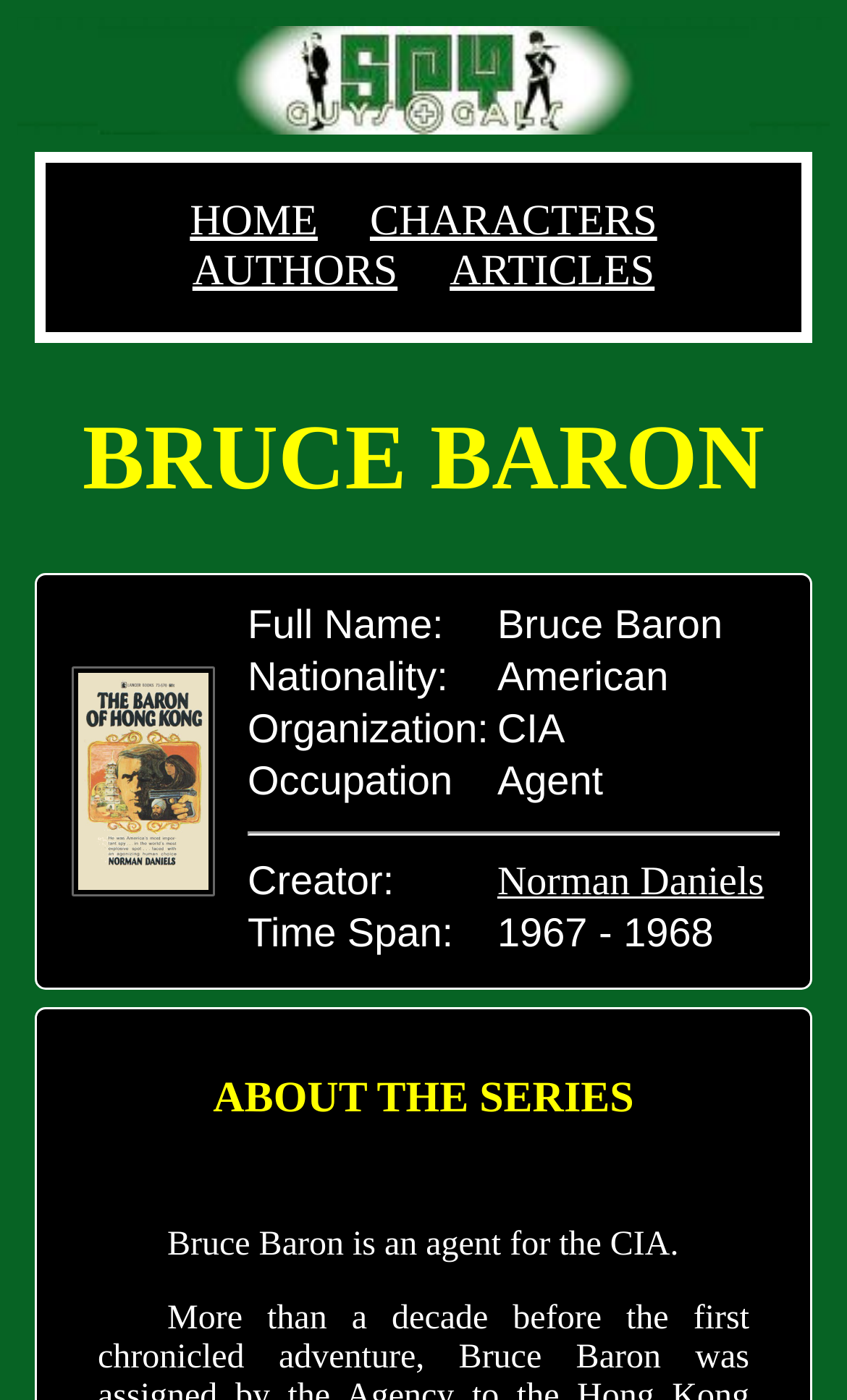Find the bounding box coordinates of the UI element according to this description: "Norman Daniels".

[0.587, 0.614, 0.902, 0.647]